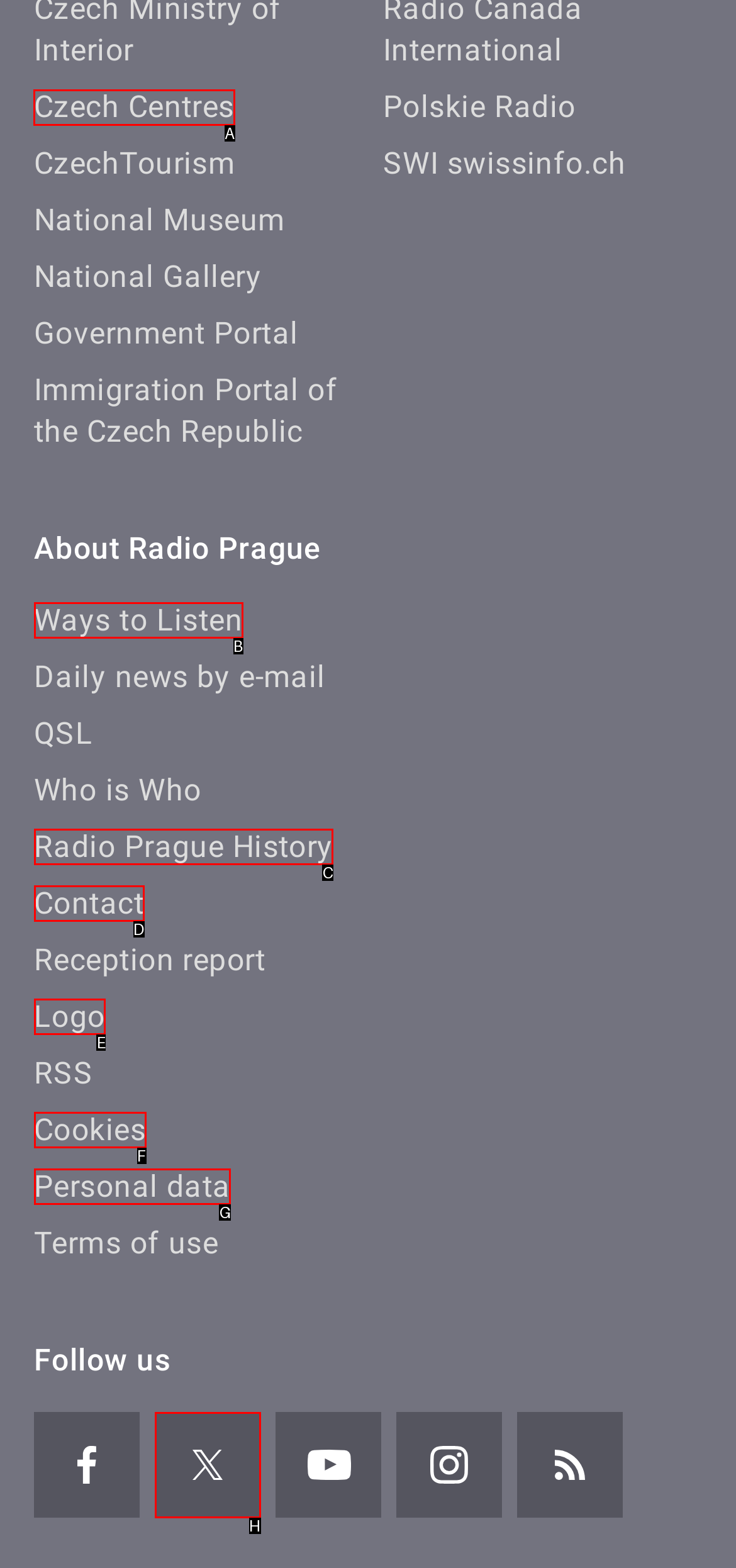Out of the given choices, which letter corresponds to the UI element required to Visit Czech Centres? Answer with the letter.

A